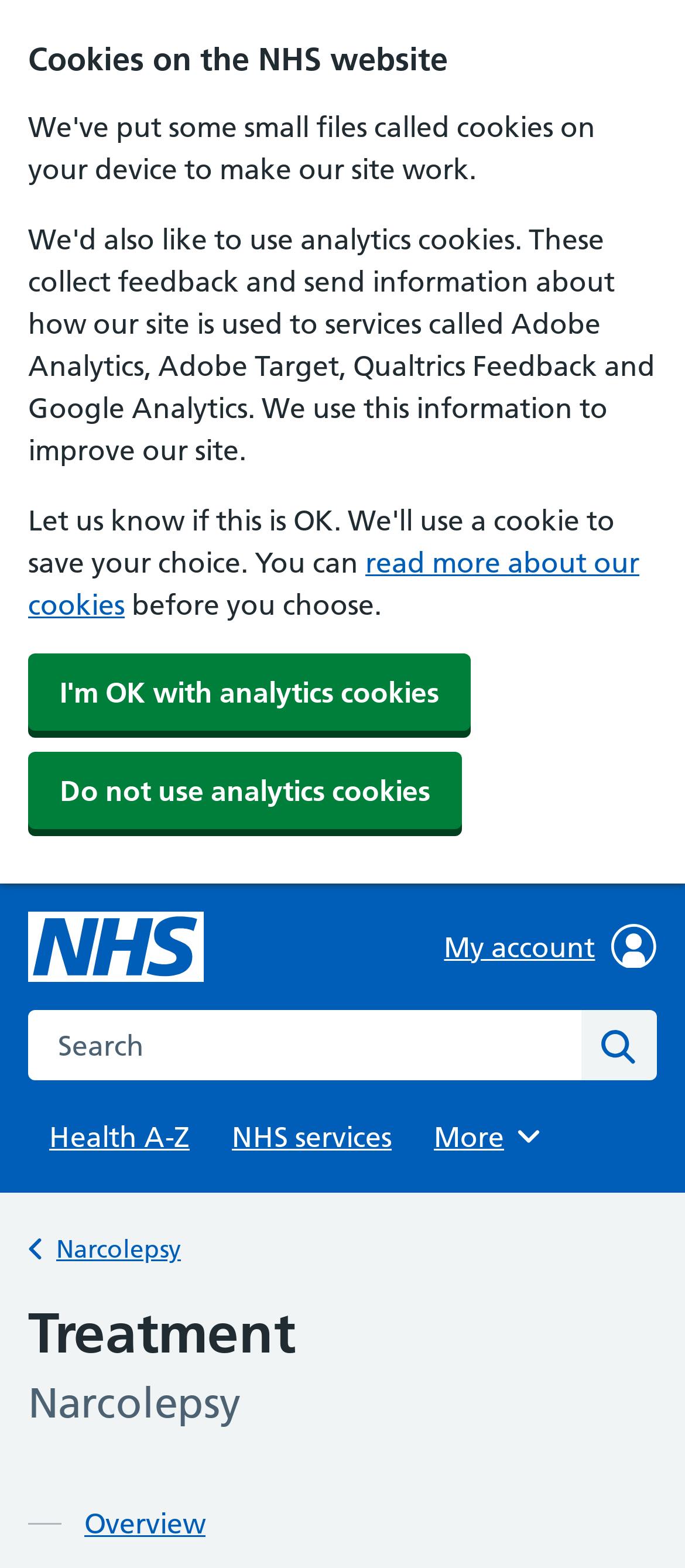Given the element description "Search", identify the bounding box of the corresponding UI element.

[0.849, 0.644, 0.959, 0.689]